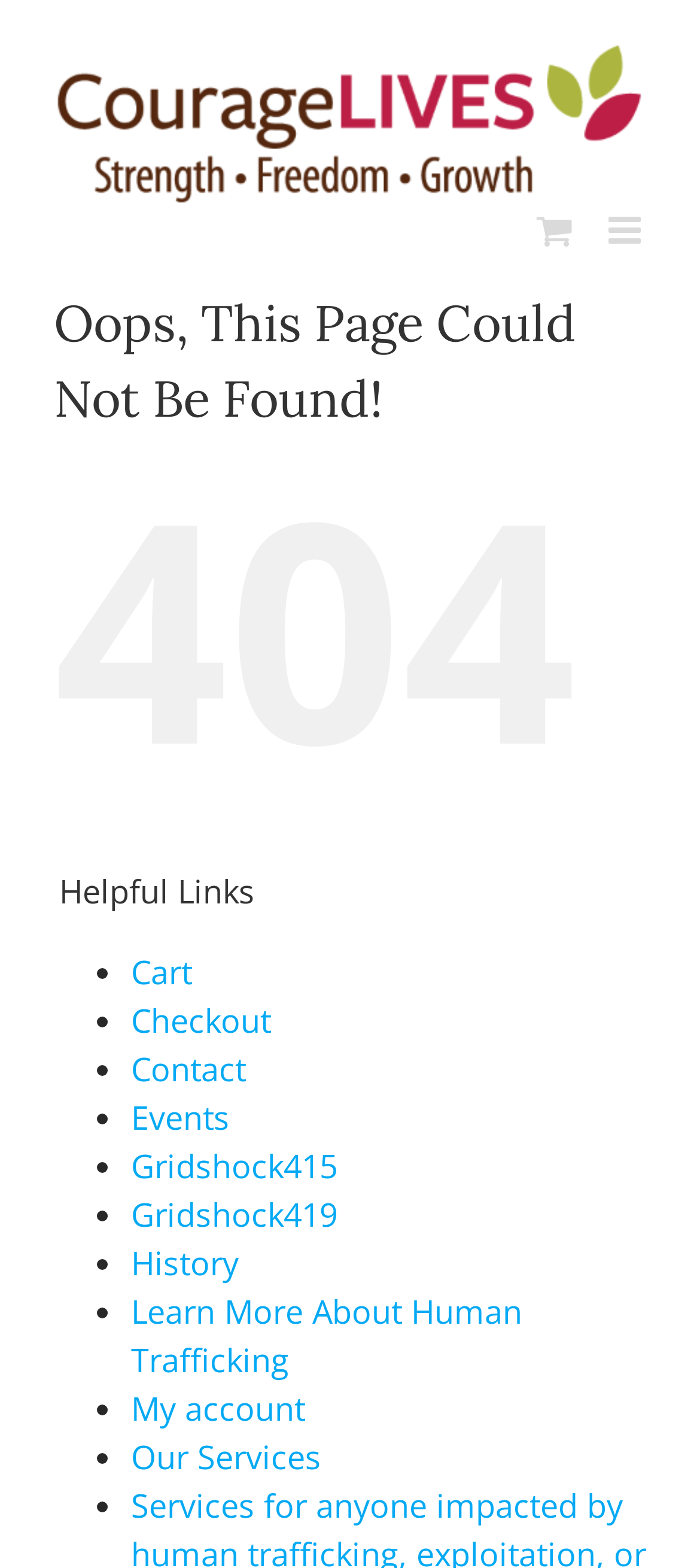Please specify the bounding box coordinates of the area that should be clicked to accomplish the following instruction: "Click the CourageLIVES Logo". The coordinates should consist of four float numbers between 0 and 1, i.e., [left, top, right, bottom].

[0.077, 0.023, 0.923, 0.135]